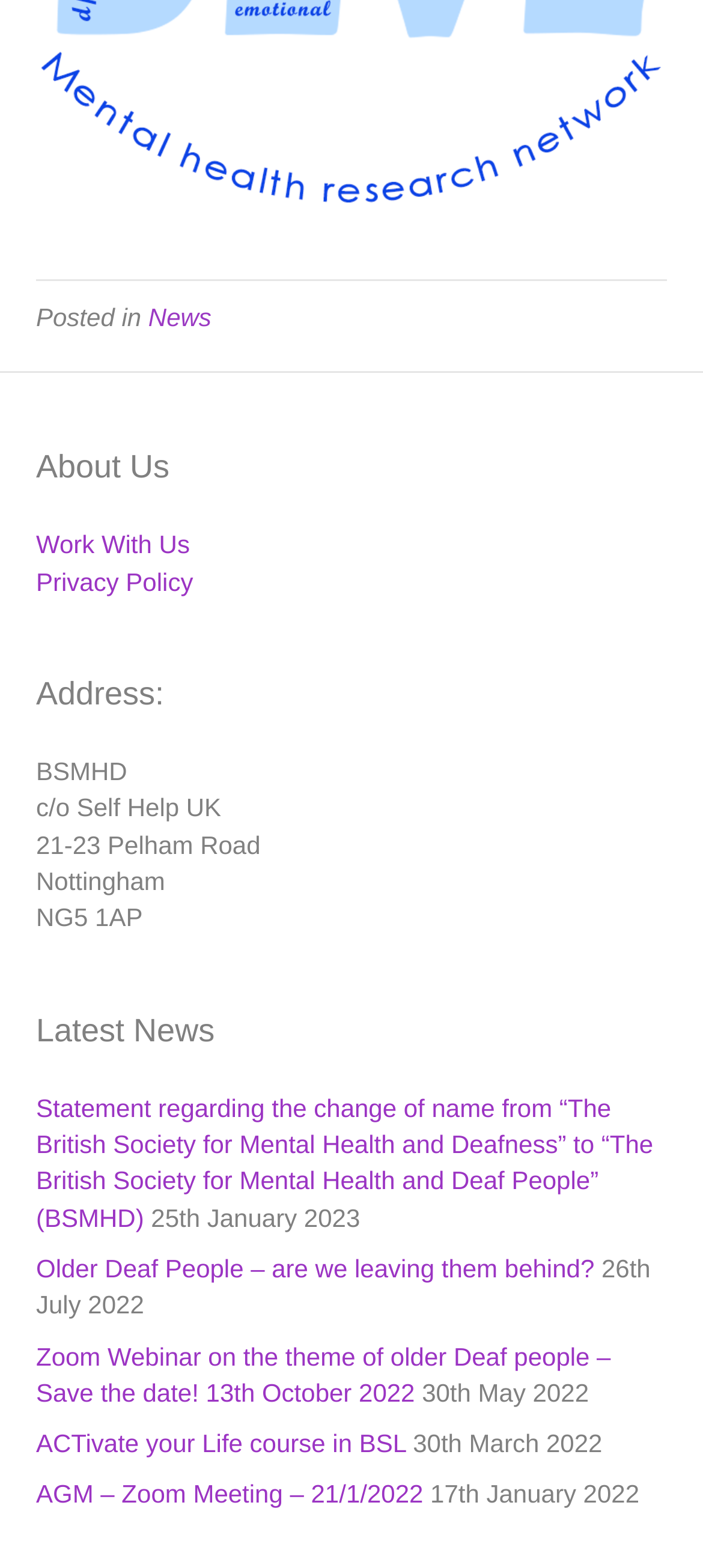Could you indicate the bounding box coordinates of the region to click in order to complete this instruction: "View Work With Us".

[0.051, 0.338, 0.27, 0.356]